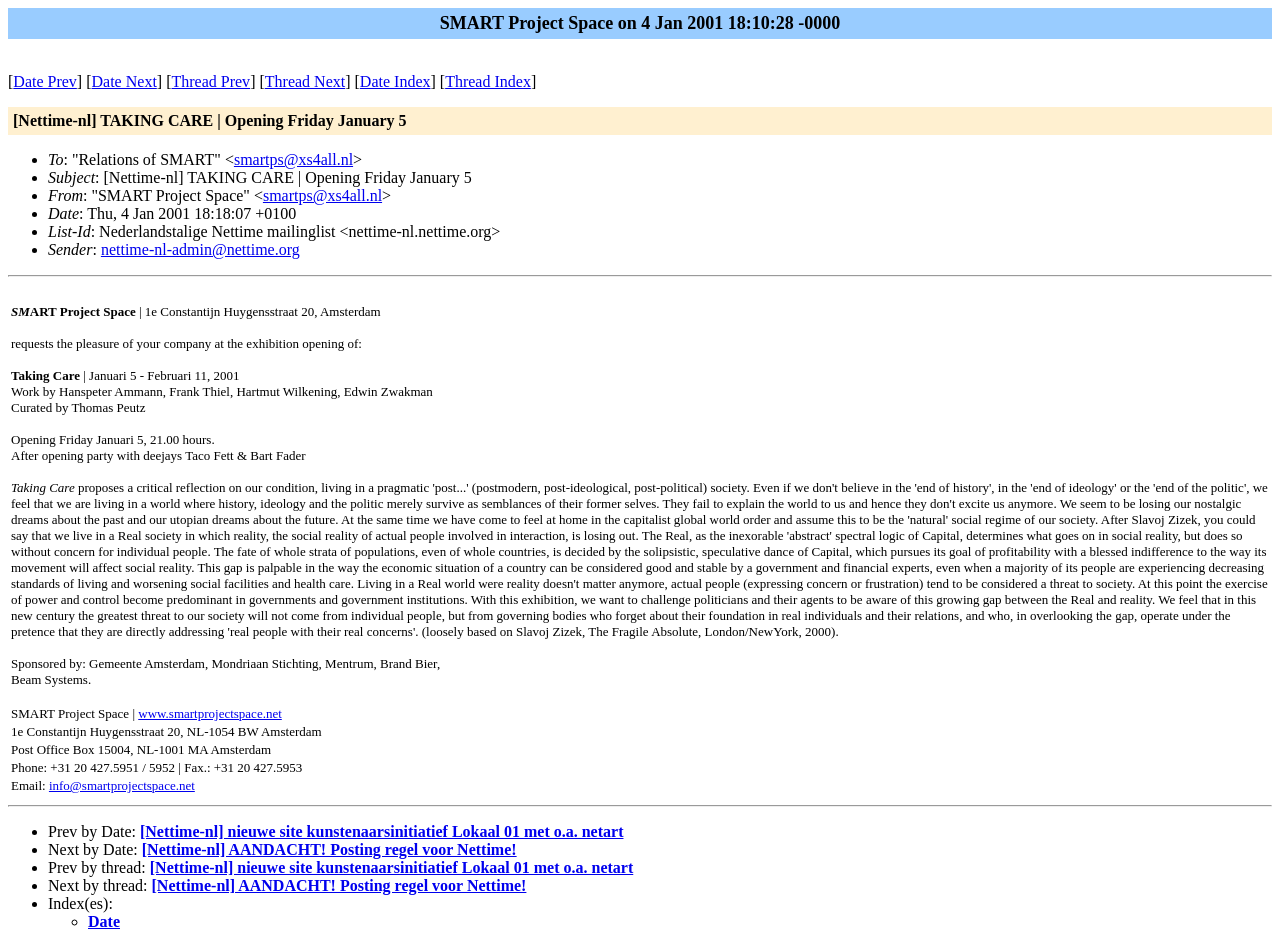What is the purpose of the email?
Provide a detailed answer to the question, using the image to inform your response.

The purpose of the email can be inferred from the content of the email, which appears to be an invitation to an exhibition opening at the SMART Project Space. The email provides details about the exhibition, including the title, date, and location.